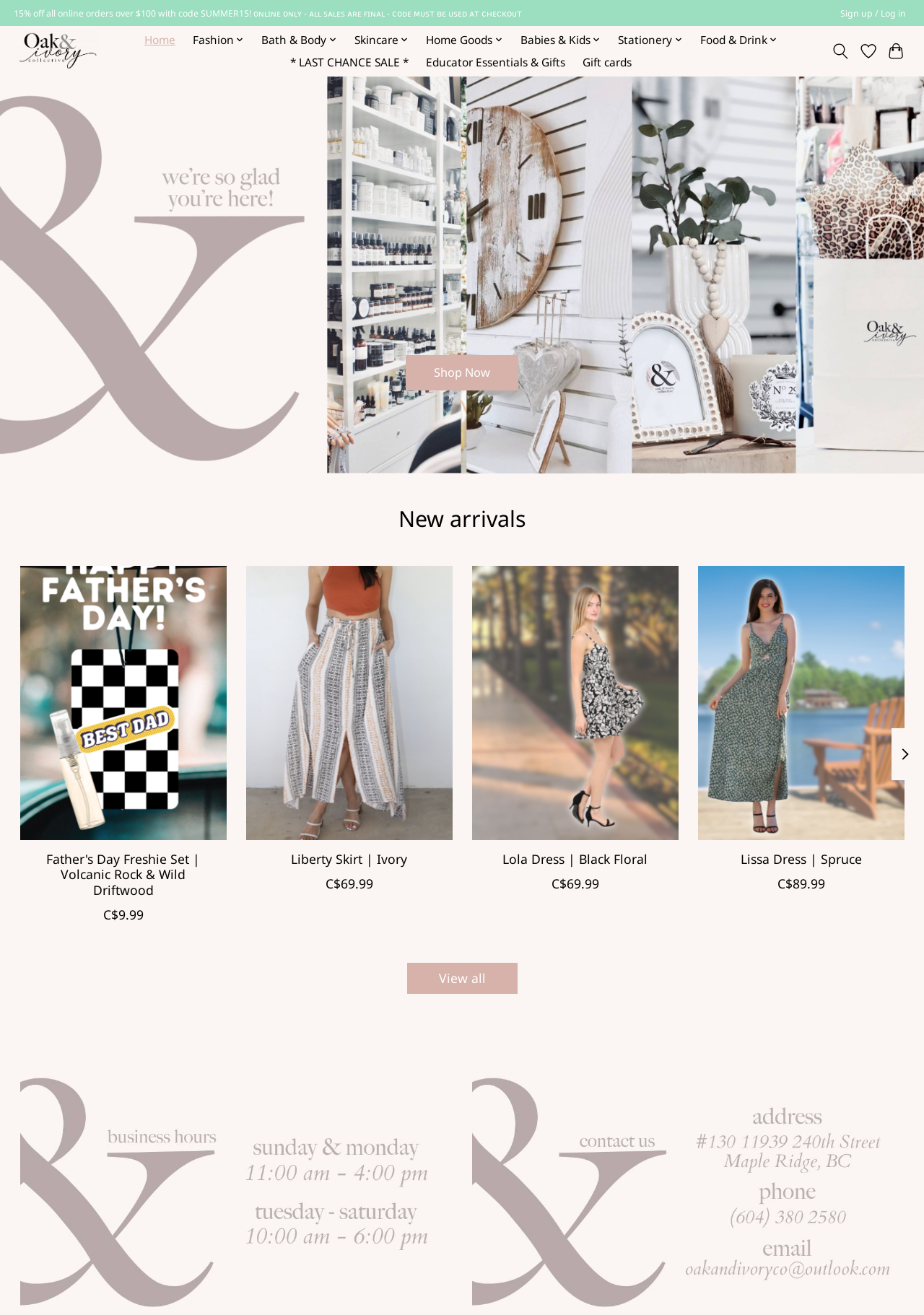Locate the bounding box for the described UI element: "contacto@creaenlace.cl". Ensure the coordinates are four float numbers between 0 and 1, formatted as [left, top, right, bottom].

None